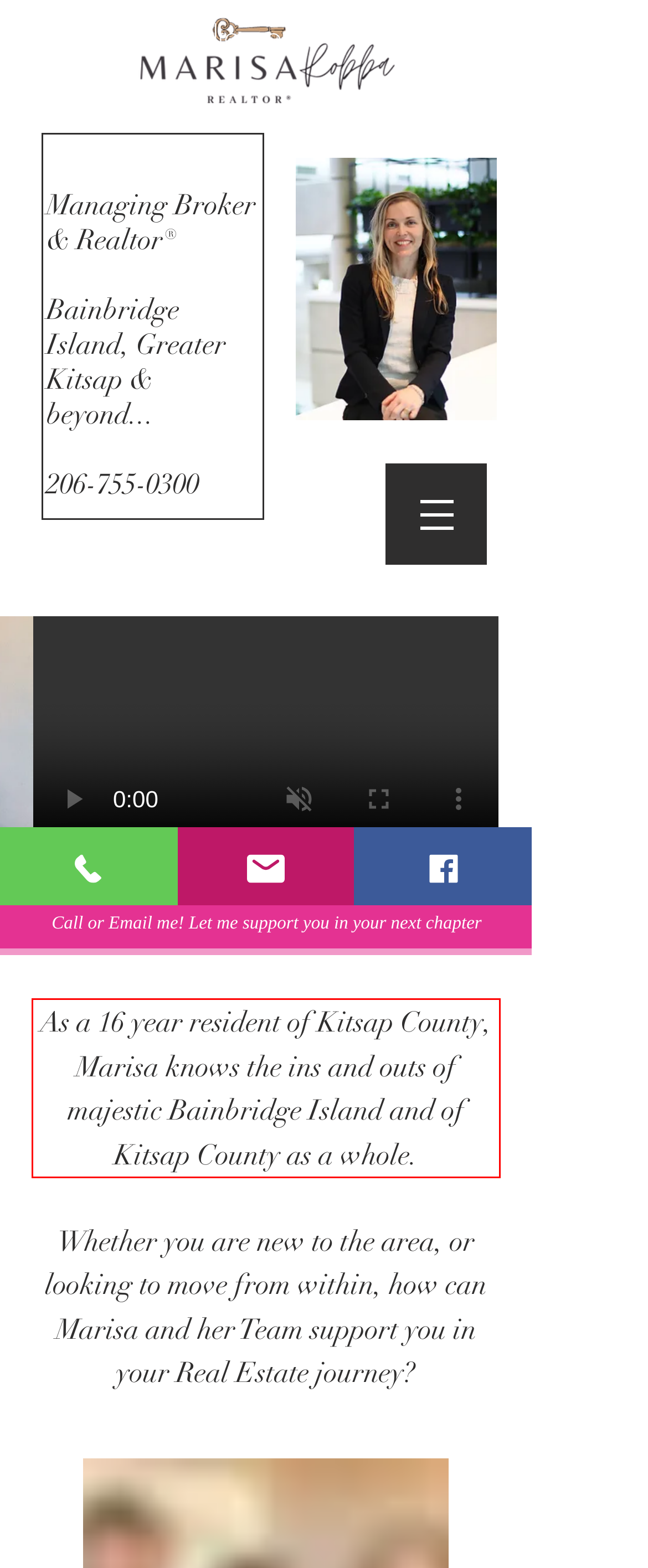Identify the text inside the red bounding box in the provided webpage screenshot and transcribe it.

As a 16 year resident of Kitsap County, Marisa knows the ins and outs of majestic Bainbridge Island and of Kitsap County as a whole.